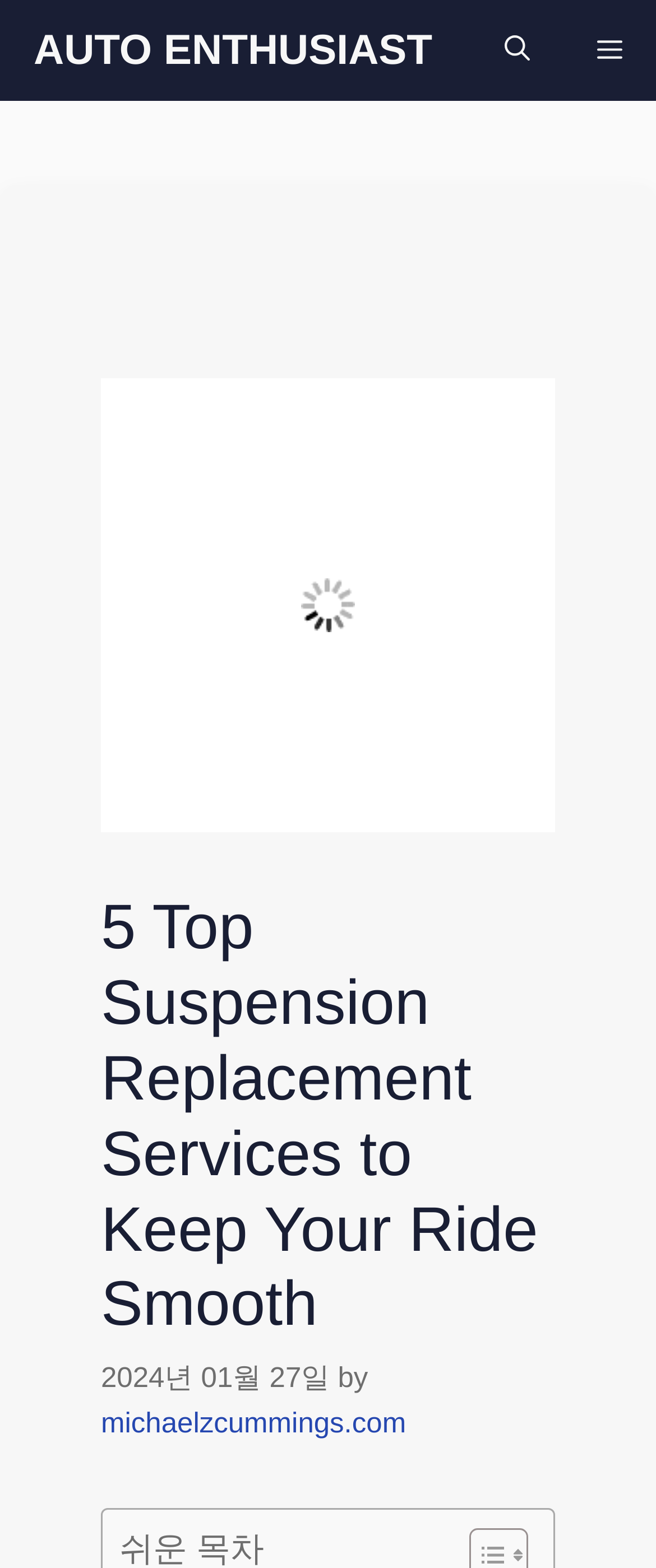Find and extract the text of the primary heading on the webpage.

5 Top Suspension Replacement Services to Keep Your Ride Smooth